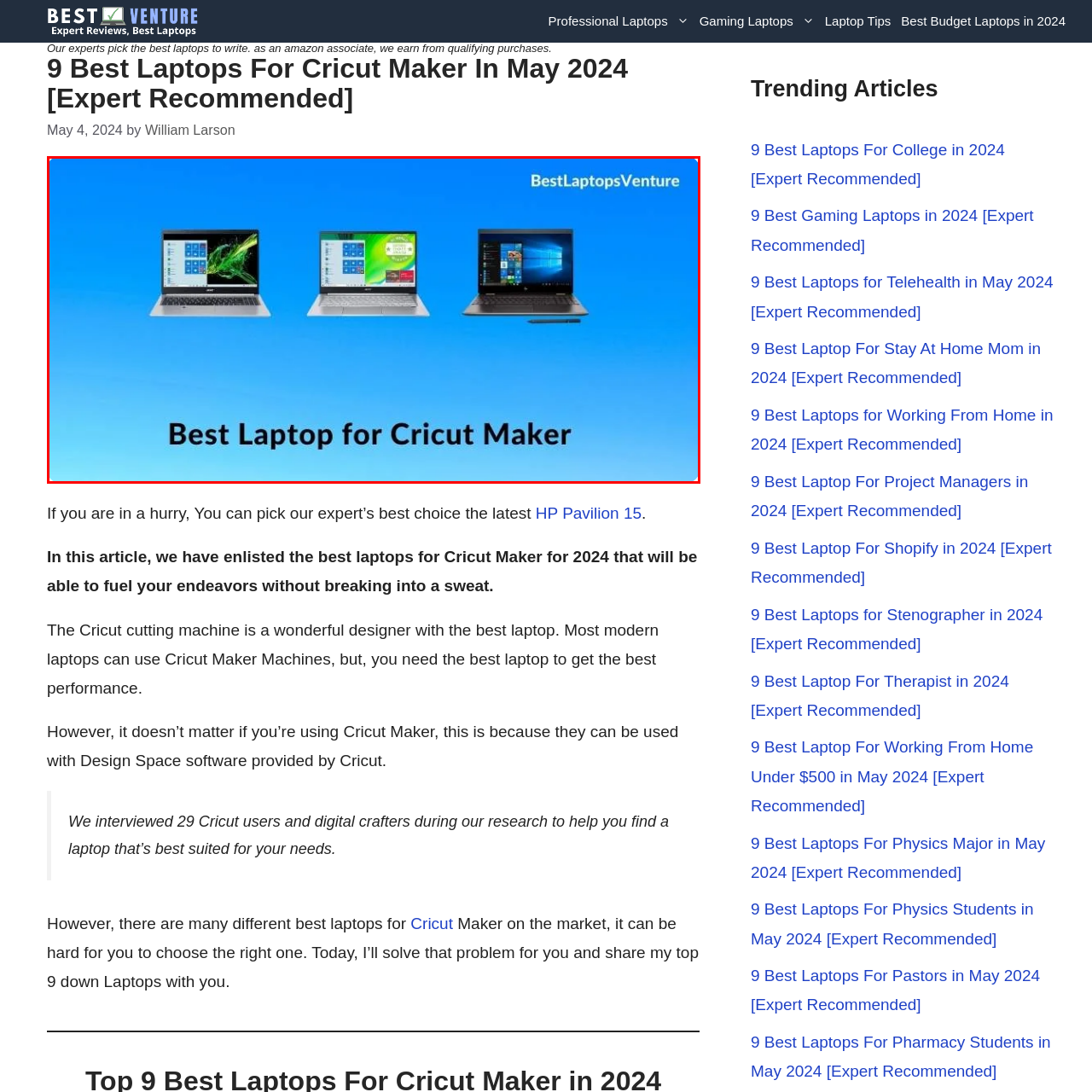Look at the image highlighted by the red boundary and answer the question with a succinct word or phrase:
What is the purpose of the laptops shown in the image?

For Cricut Maker